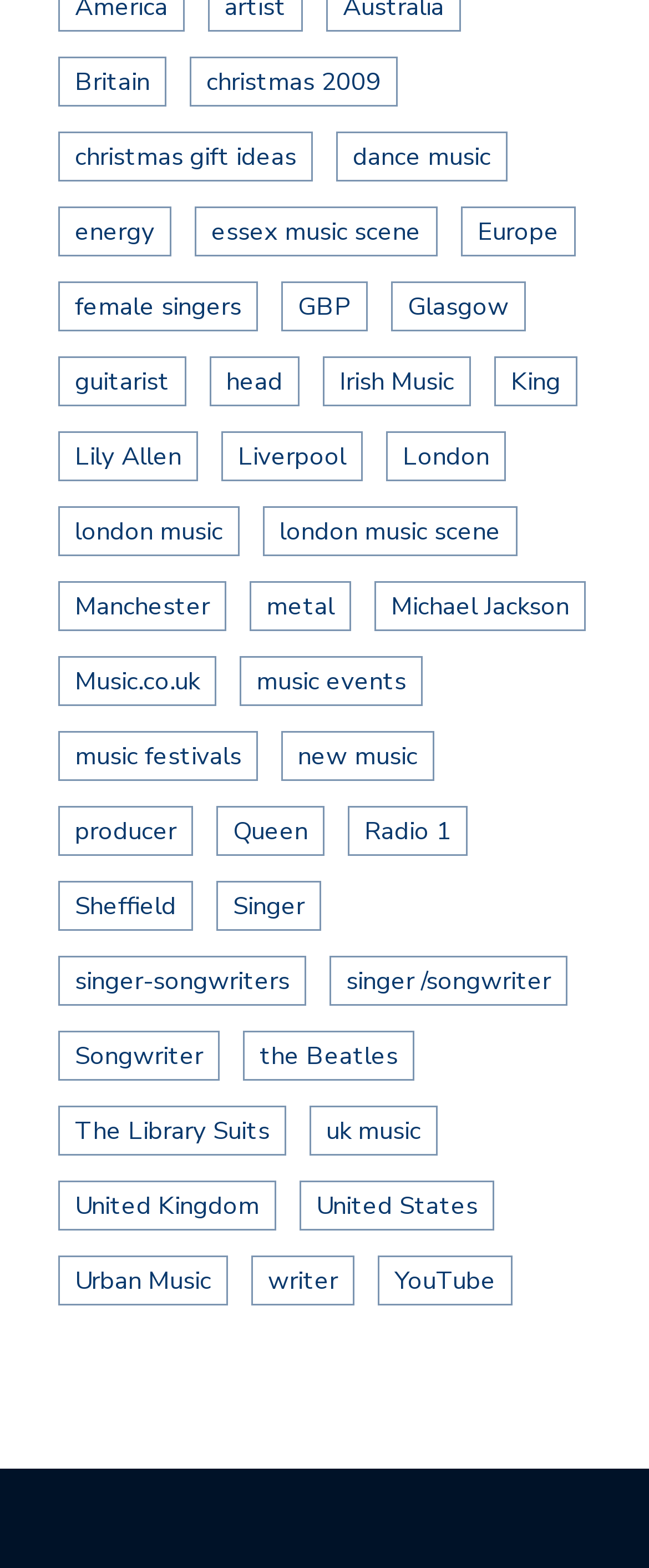Kindly determine the bounding box coordinates for the clickable area to achieve the given instruction: "View the list of female singers".

[0.09, 0.179, 0.397, 0.211]